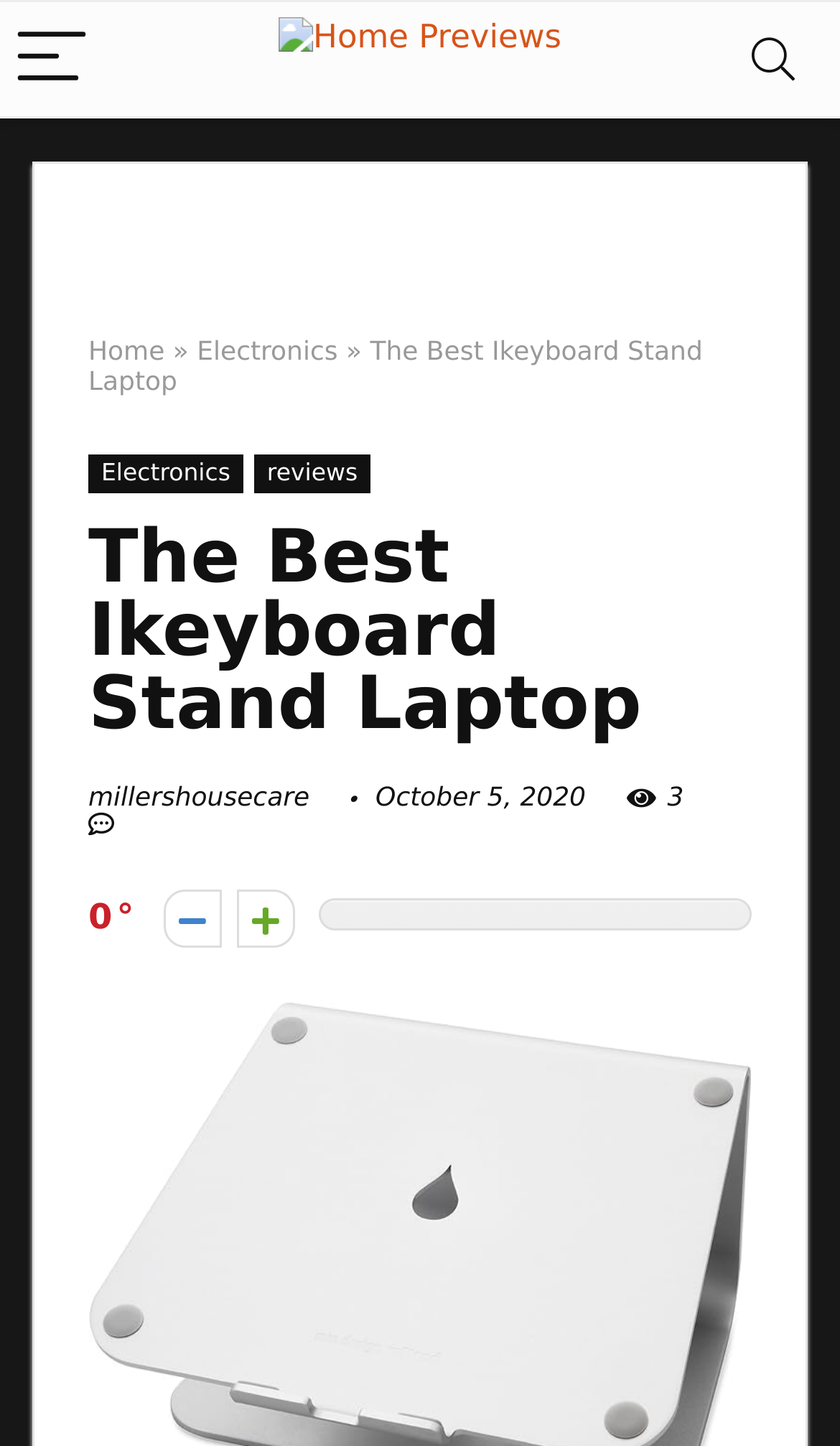Based on the element description: "aria-label="Menu"", identify the bounding box coordinates for this UI element. The coordinates must be four float numbers between 0 and 1, listed as [left, top, right, bottom].

[0.0, 0.001, 0.123, 0.08]